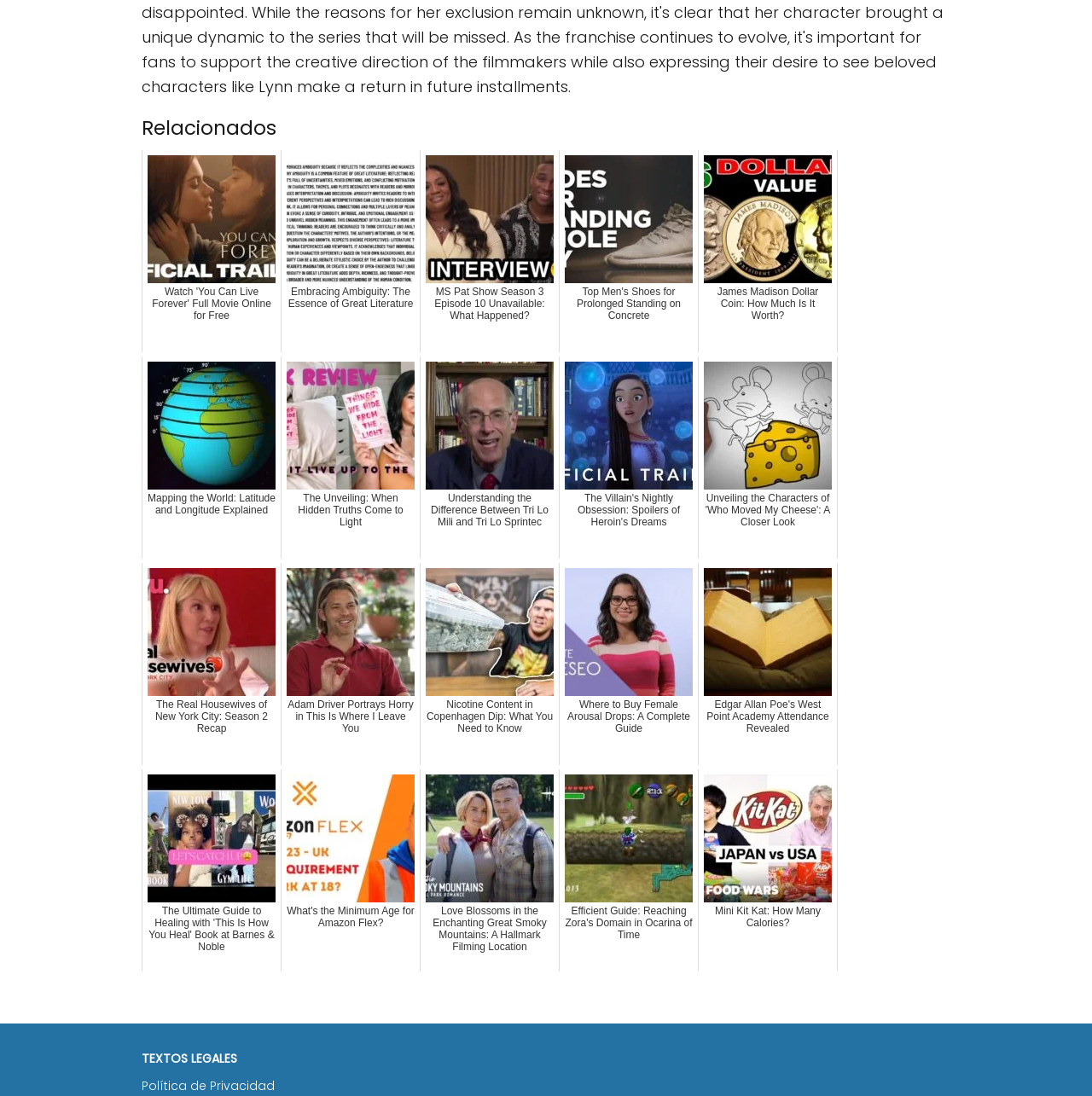Refer to the image and provide an in-depth answer to the question: 
What is the topic of the link 'Embracing Ambiguity: The Essence of Great Literature'?

The title of the link 'Embracing Ambiguity: The Essence of Great Literature' suggests that the topic of the link is related to literature, specifically the essence of great literature.